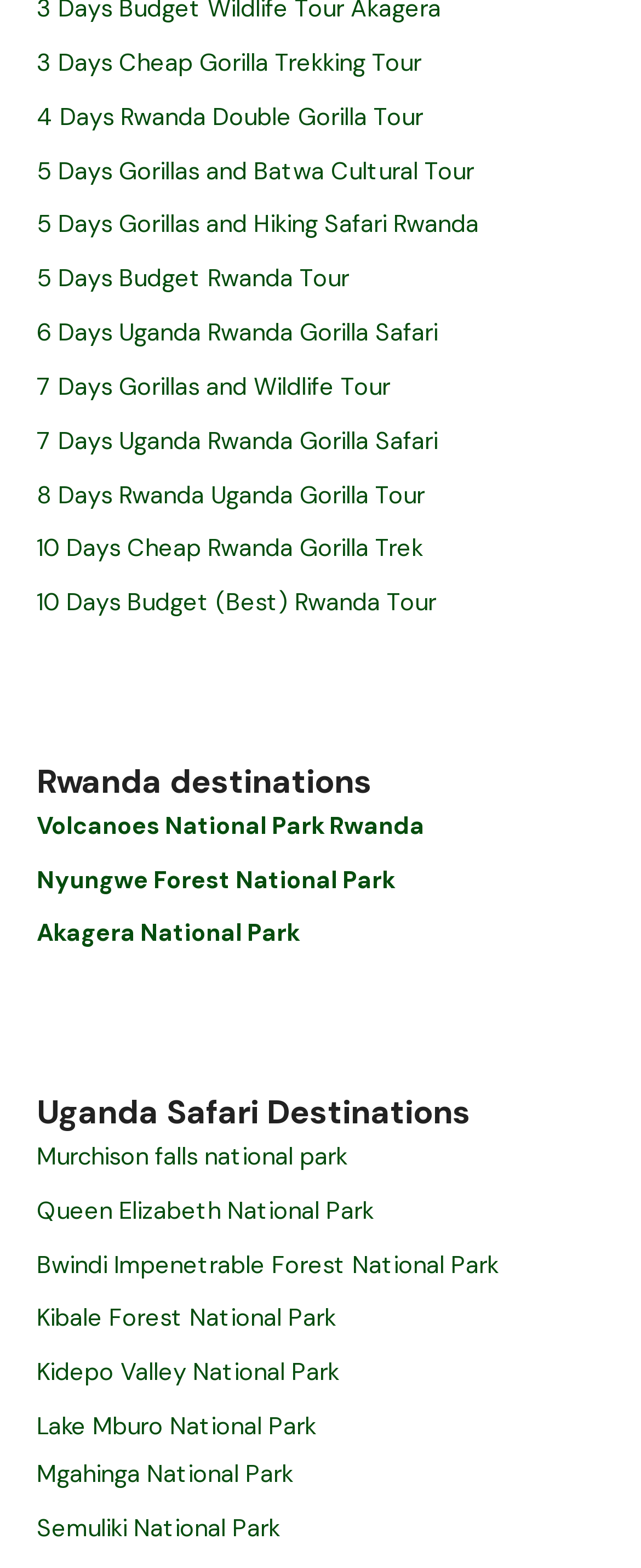Find the bounding box coordinates of the element you need to click on to perform this action: 'Discover Kibale Forest National Park'. The coordinates should be represented by four float values between 0 and 1, in the format [left, top, right, bottom].

[0.058, 0.831, 0.524, 0.851]